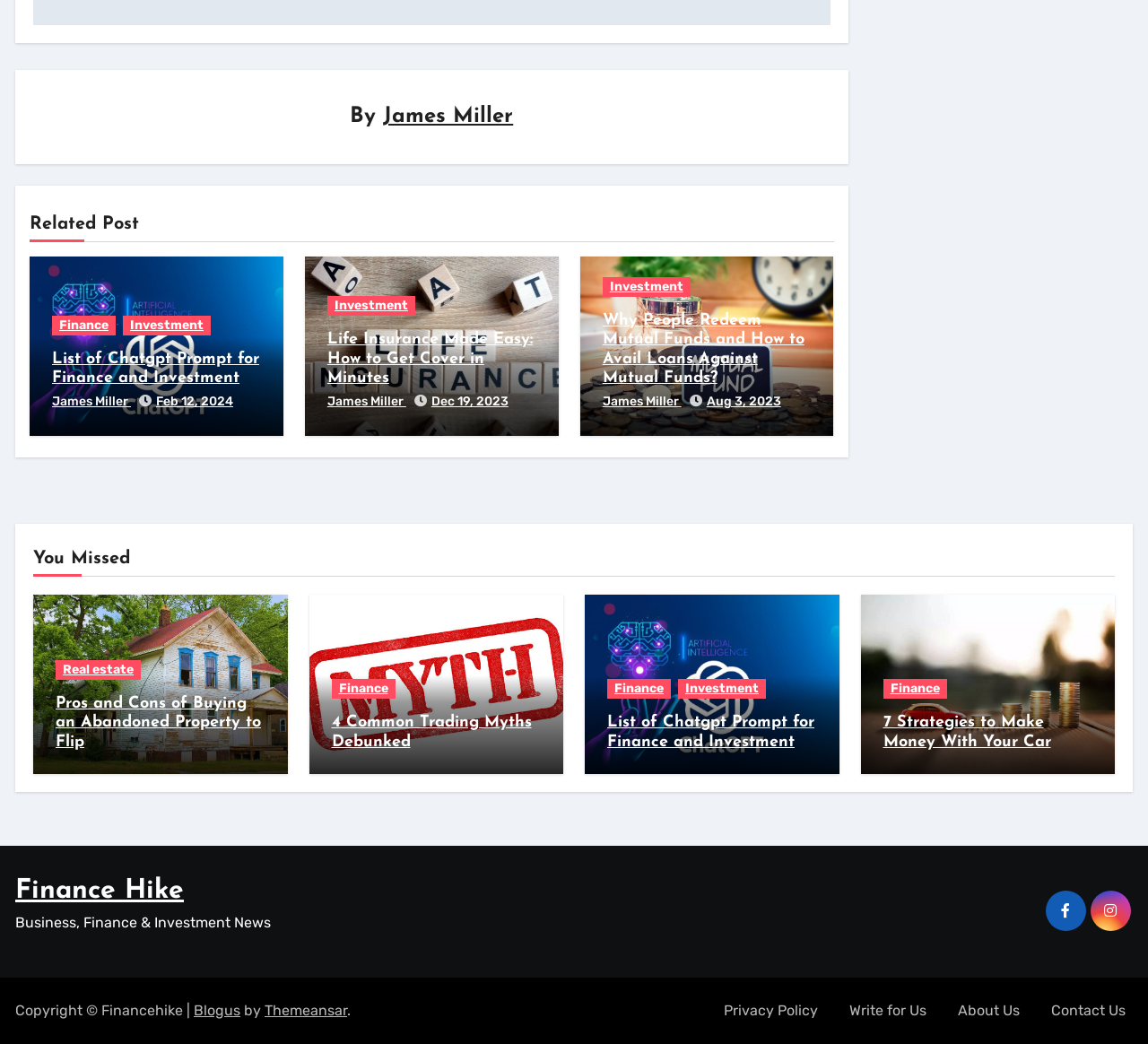Can you give a detailed response to the following question using the information from the image? How many articles are listed on this webpage?

I counted the number of headings that appear to be article titles, and there are 15 of them.